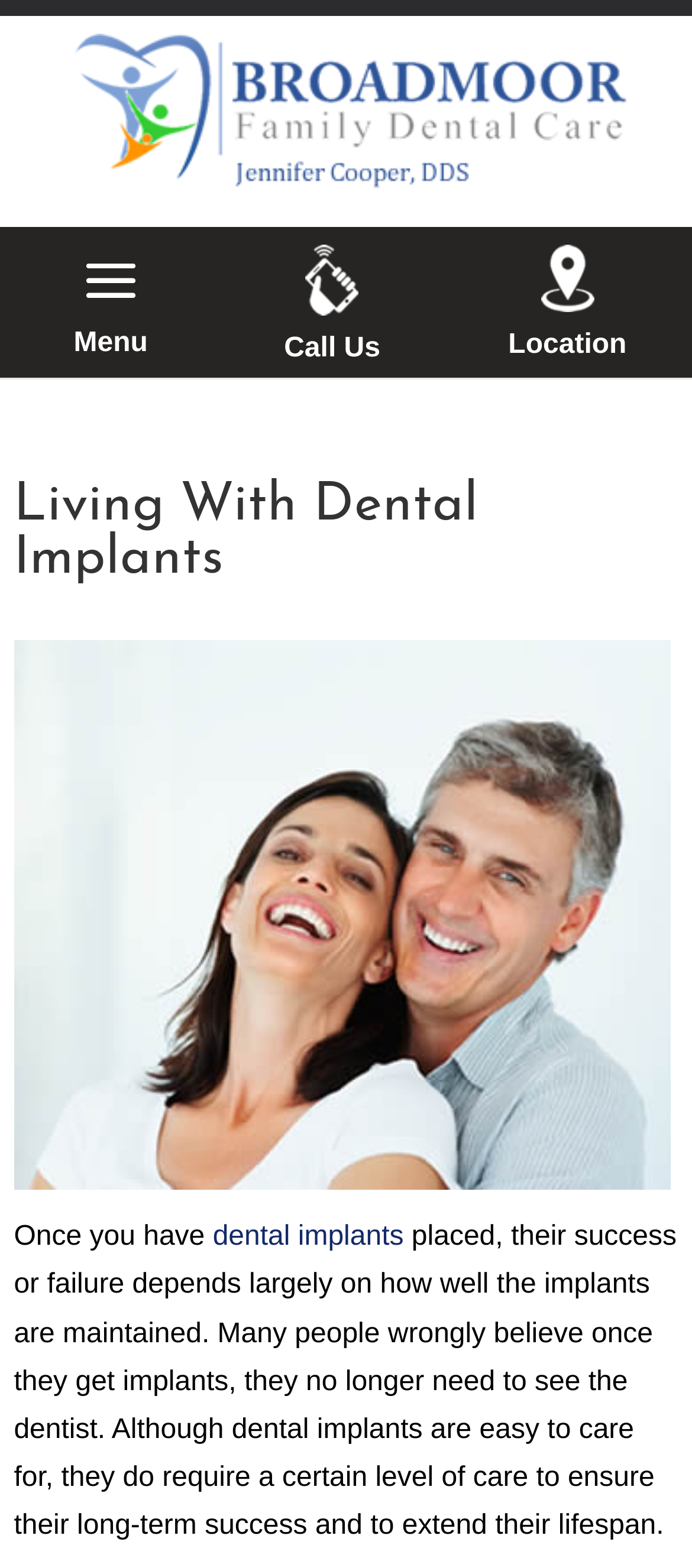Using the given description, provide the bounding box coordinates formatted as (top-left x, top-left y, bottom-right x, bottom-right y), with all values being floating point numbers between 0 and 1. Description: parent_node: Call Us

[0.442, 0.186, 0.518, 0.205]